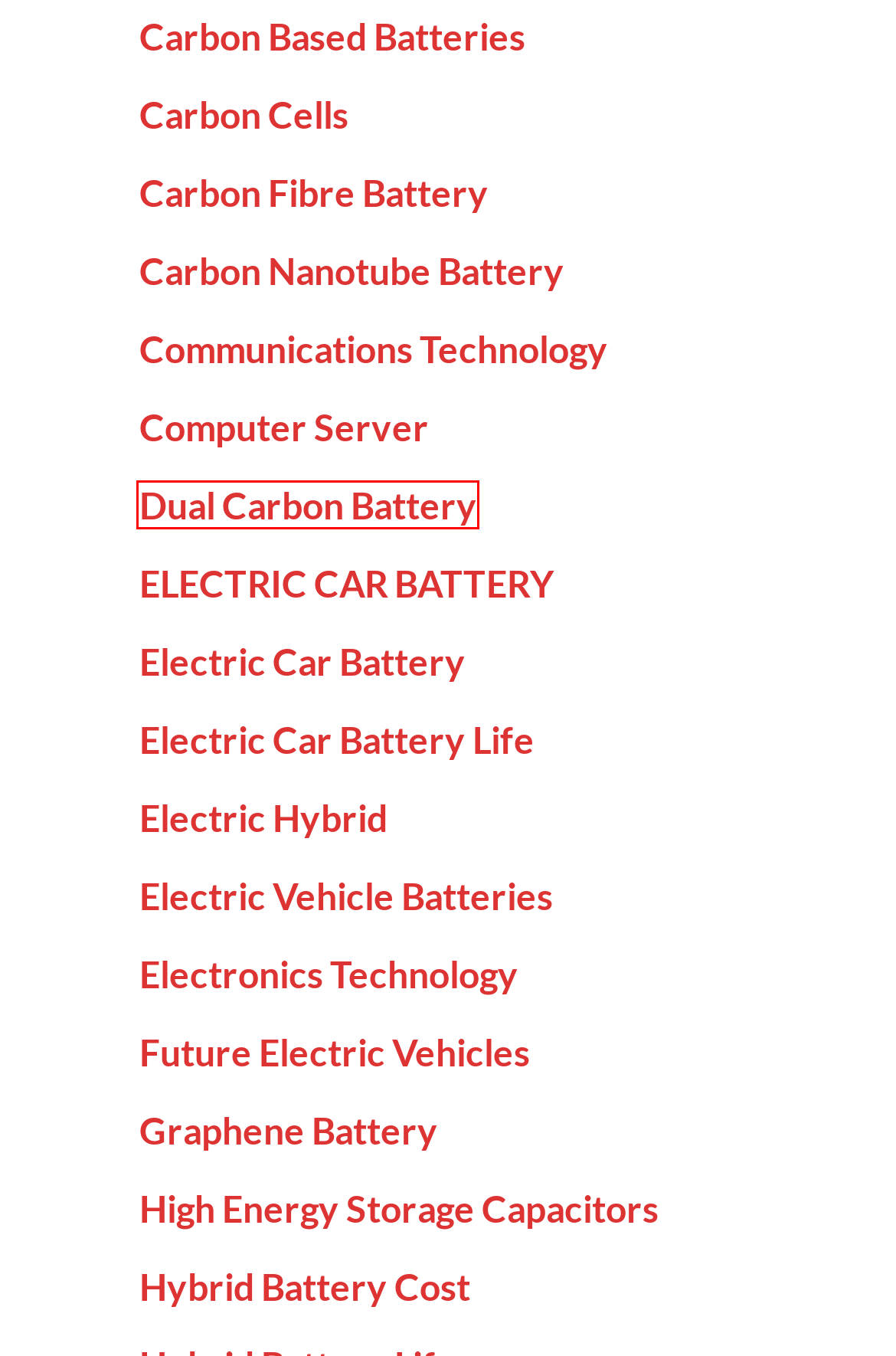You are given a screenshot of a webpage with a red rectangle bounding box around a UI element. Select the webpage description that best matches the new webpage after clicking the element in the bounding box. Here are the candidates:
A. High Energy Storage Capacitors | 4GMF
B. Electronics Technology | 4GMF
C. Hybrid Battery Cost | 4GMF
D. Dual Carbon Battery | 4GMF
E. Electric Hybrid | 4GMF
F. Carbon Nanotube Battery | 4GMF
G. ELECTRIC CAR BATTERY | 4GMF
H. Carbon Based Batteries | 4GMF

D